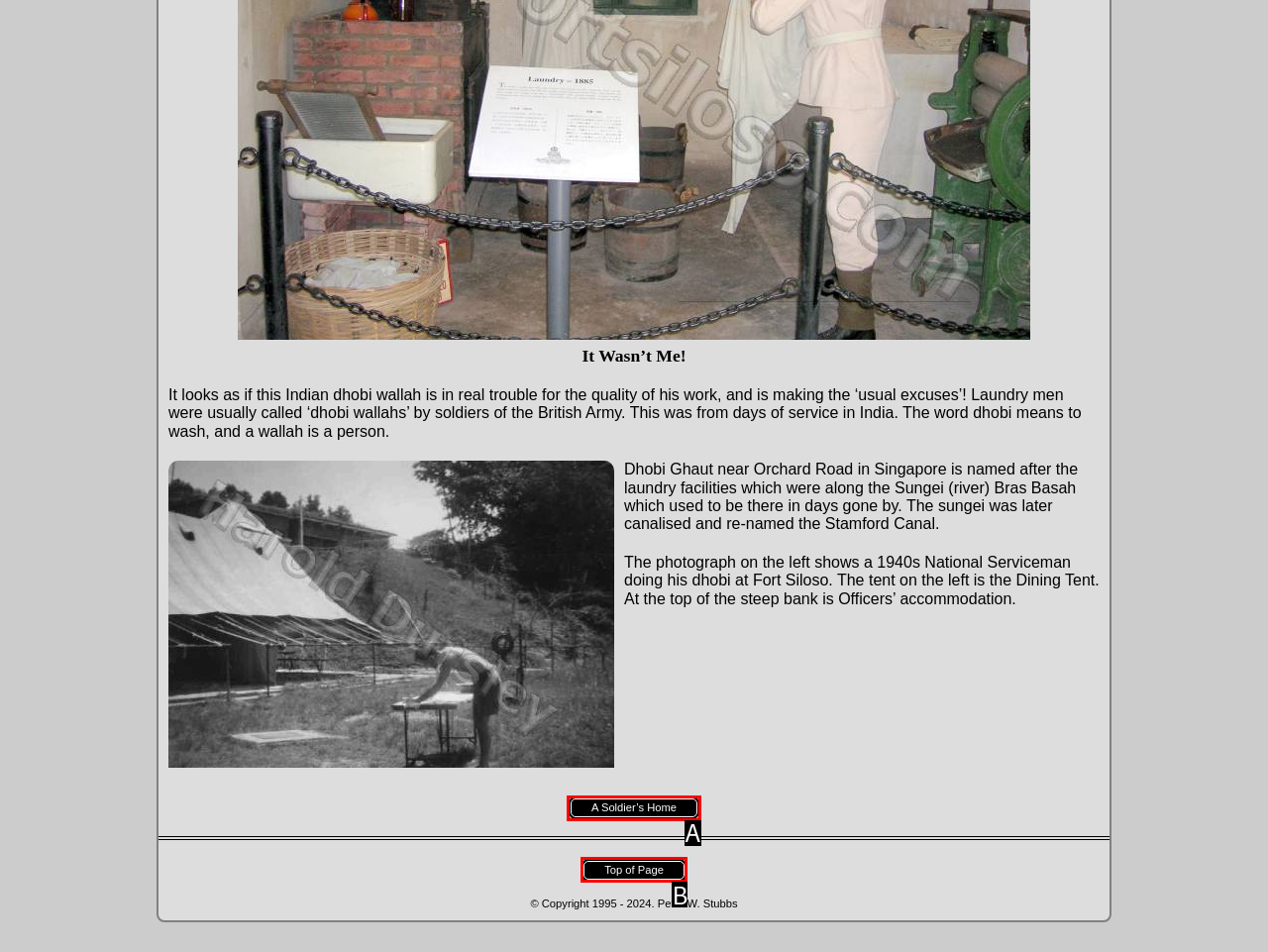Identify the letter of the UI element that fits the description: A Soldier’s Home
Respond with the letter of the option directly.

A